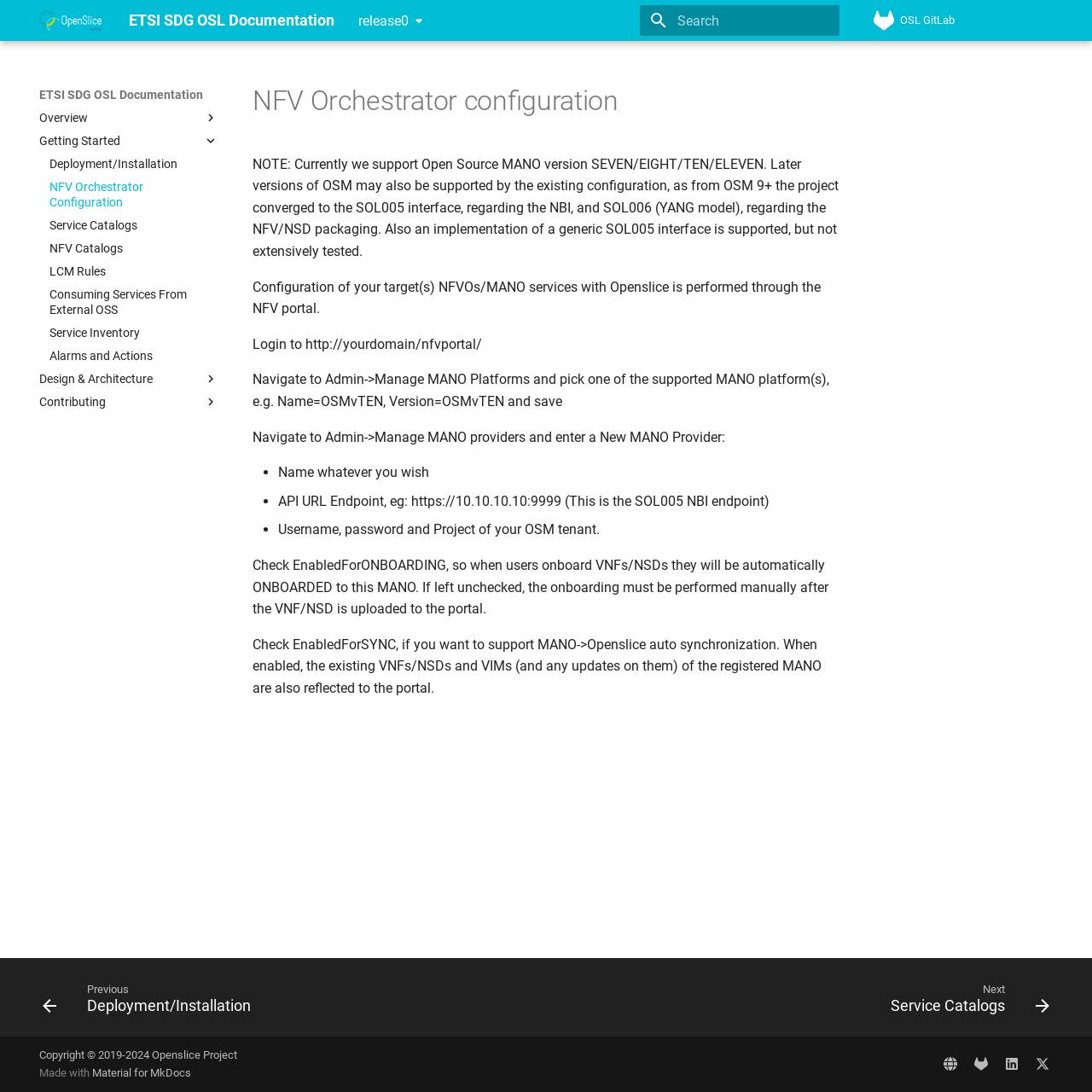Based on the element description: "aria-label="Search" name="query" placeholder="Search"", identify the bounding box coordinates for this UI element. The coordinates must be four float numbers between 0 and 1, listed as [left, top, right, bottom].

[0.586, 0.005, 0.769, 0.033]